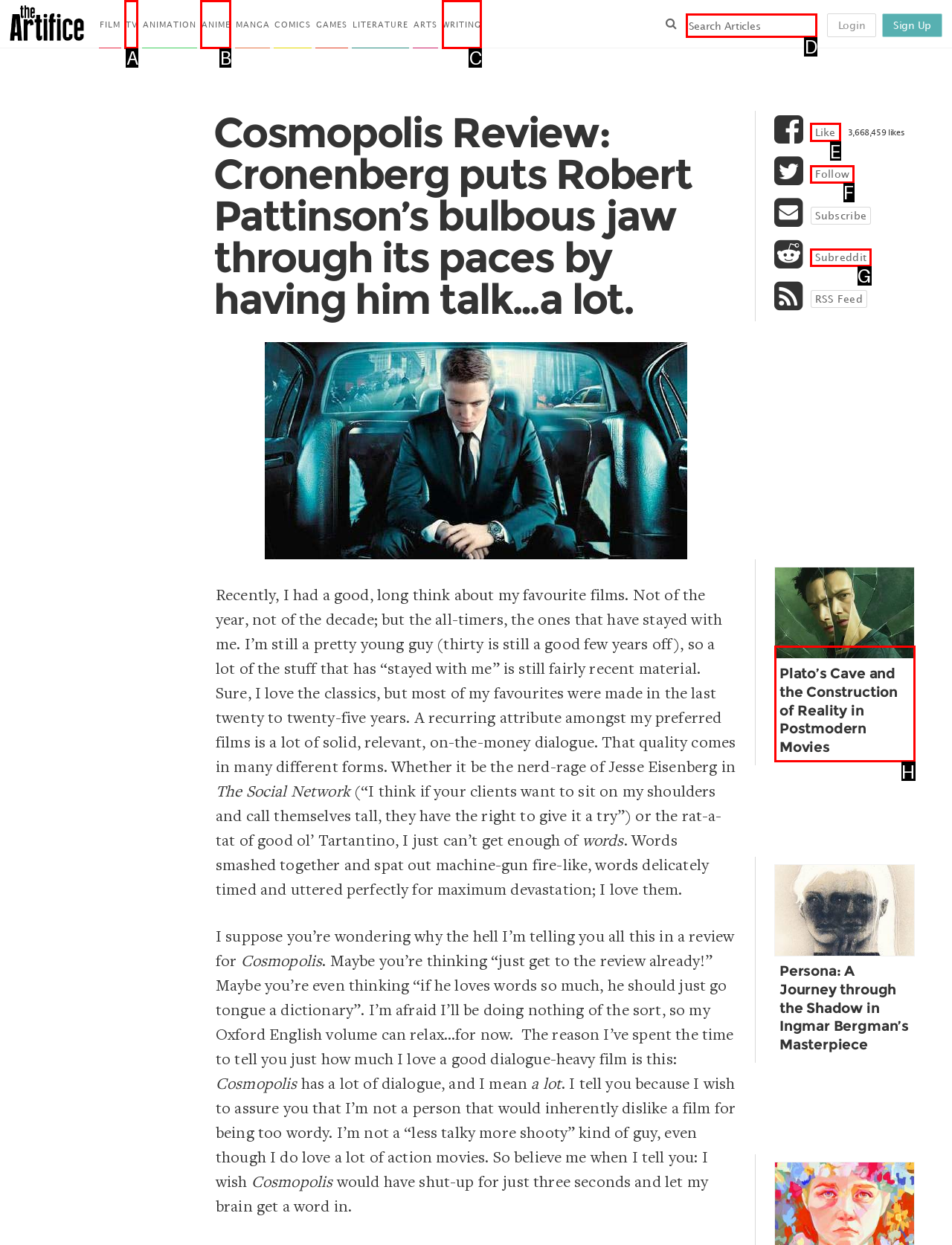Tell me the letter of the UI element I should click to accomplish the task: Like the article based on the choices provided in the screenshot.

E